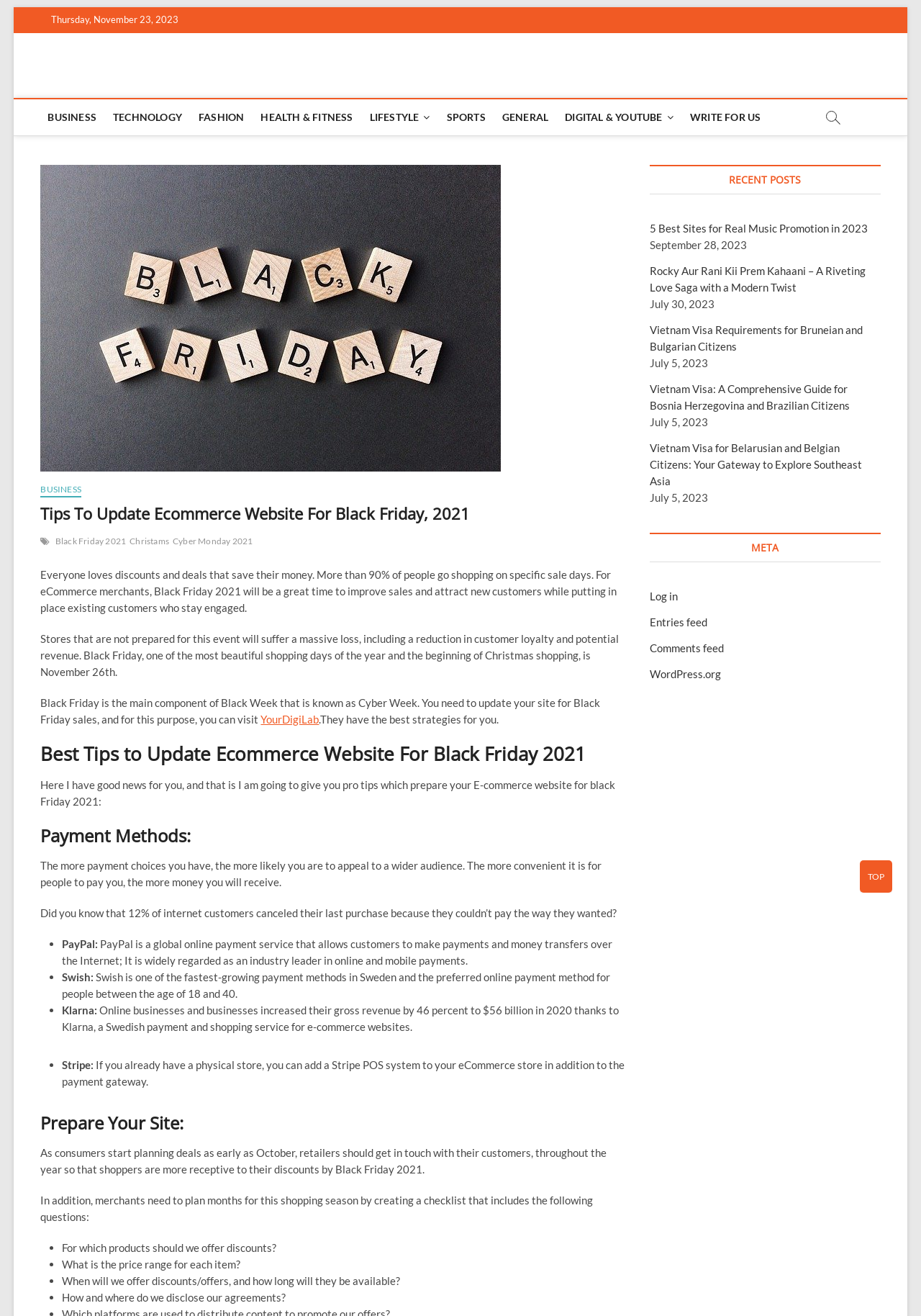Respond with a single word or phrase:
What is the author's expertise?

Multipotentialite